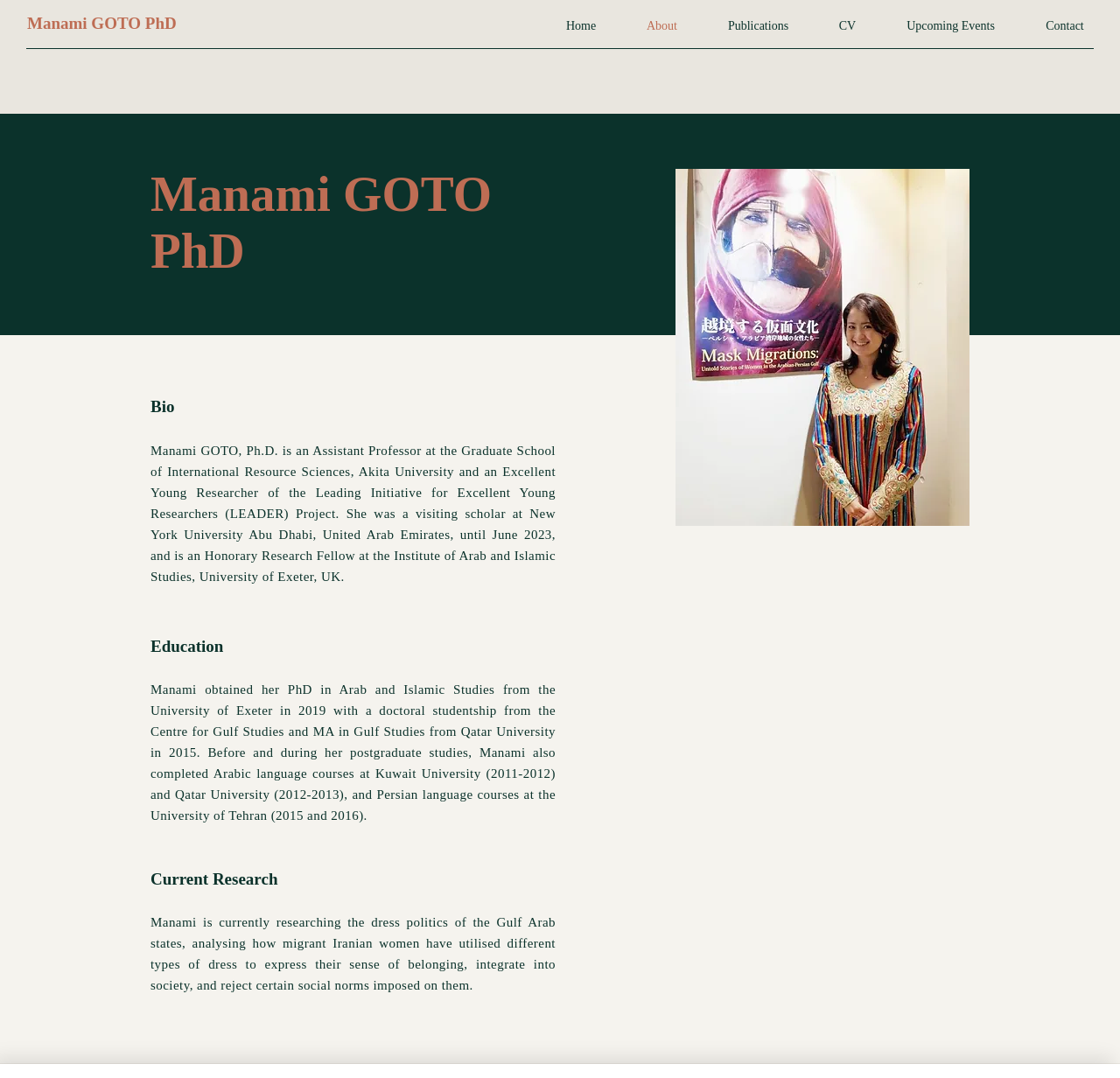What is the title or heading displayed on the webpage?

Manami GOTO PhD